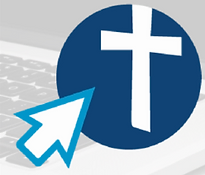Offer a detailed caption for the image presented.

The image features a circular logo that combines a computer mouse cursor and a bold Christian cross, set against a dark blue background. The design symbolizes the integration of technology and faith, reflecting a modern approach to youth ministry and religious outreach. This logo is associated with "Youth Ministry Access," which aims to provide resources and support for youth ministry initiatives. The visual elements suggest an emphasis on guiding young people in their faith journeys through accessible online tools and information.